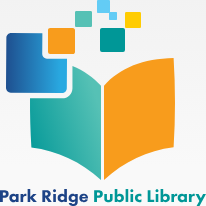Kindly respond to the following question with a single word or a brief phrase: 
What do the colorful squares above the book represent?

Digital resources and community engagement